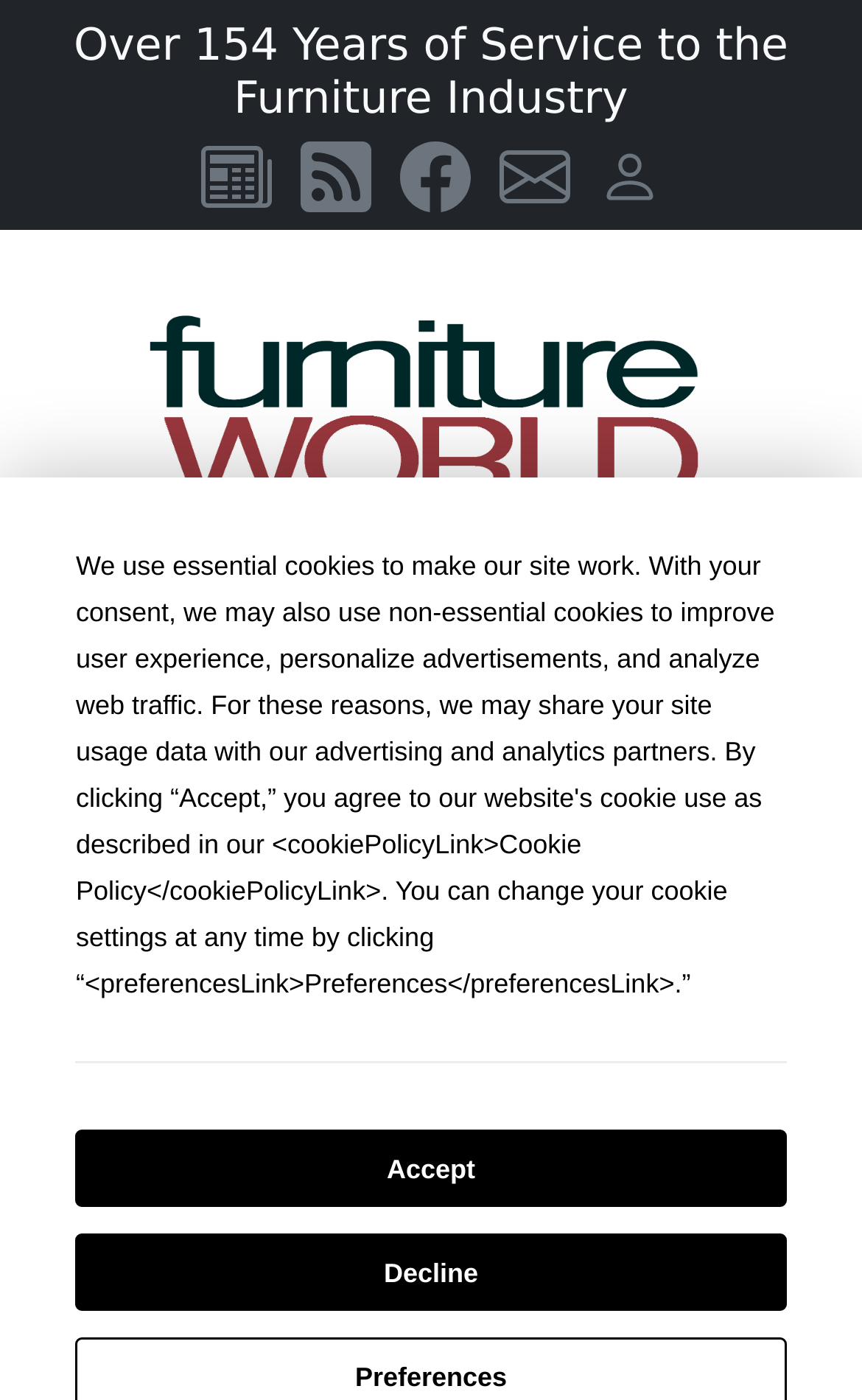Provide a thorough and detailed response to the question by examining the image: 
How many social media links are available?

There is only one social media link available, which is 'Like us on Facebook', found in the link element.